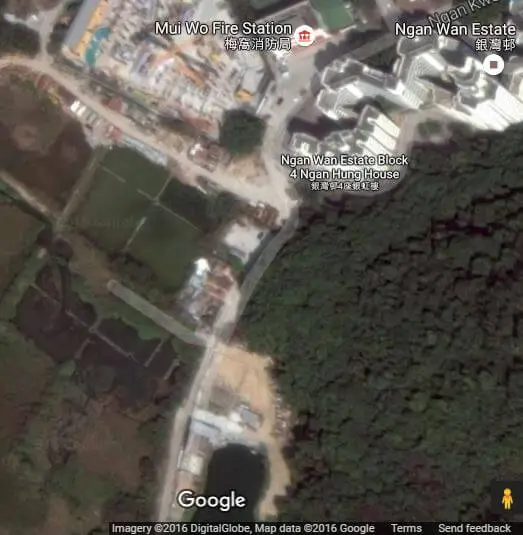Craft a thorough explanation of what is depicted in the image.

The image presents an aerial view of the Mui Wo area on Lantau Island, Hong Kong, showcasing the landscape and urban structures. Prominently featured is the Mui Wo Fire Station on the left side of the image, accompanied by residential buildings from the Ngan Wan Estate located nearby. The area includes patches of greenery and fields, suggesting the blend of urban development with natural elements. A road runs through the center, indicating access to both residential and recreational areas. This imagery, captured from Google, reflects the evolving nature of the Mui Wo community, highlighting both its infrastructure and scenic surroundings.